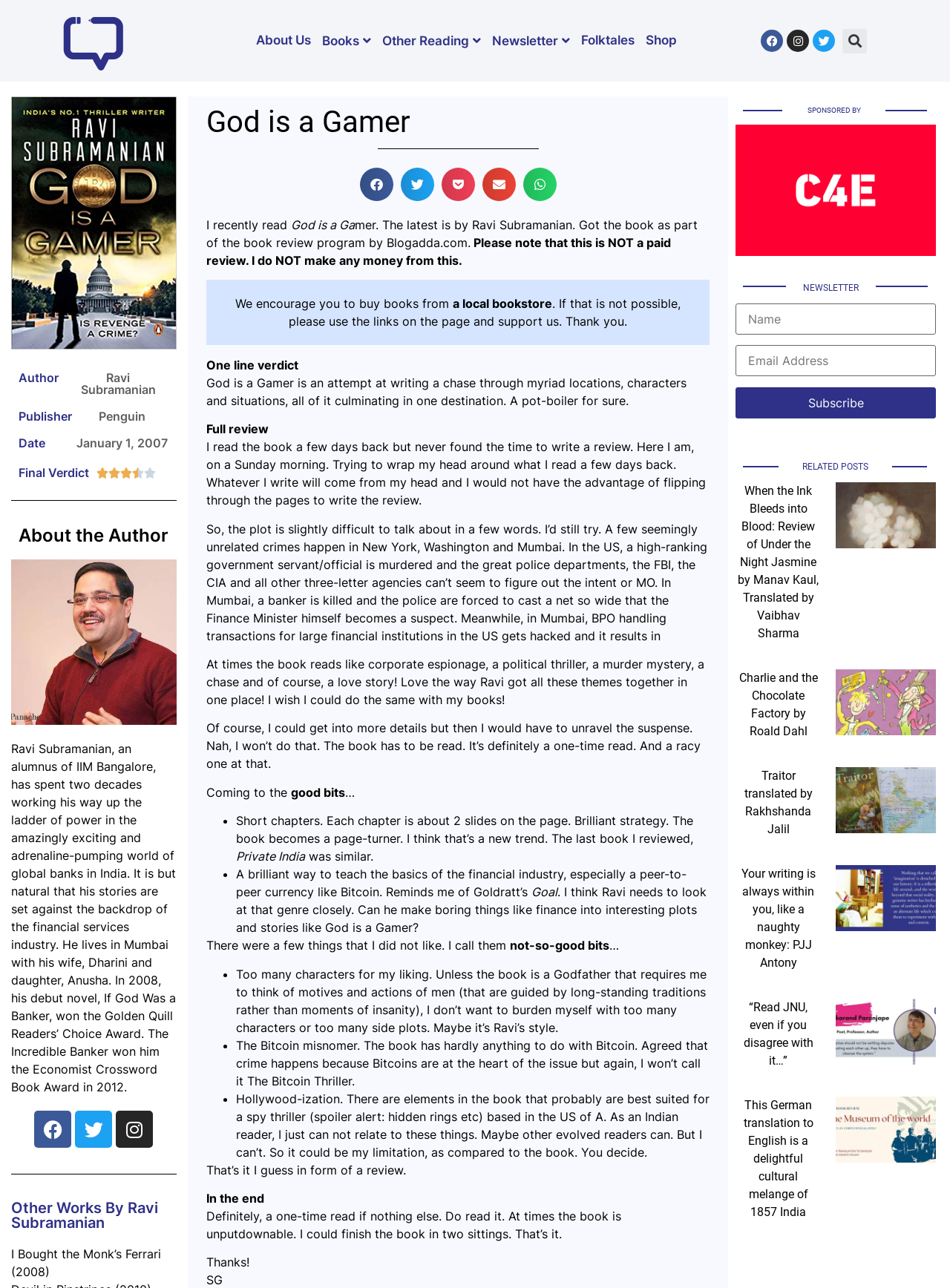Please predict the bounding box coordinates of the element's region where a click is necessary to complete the following instruction: "Search for something". The coordinates should be represented by four float numbers between 0 and 1, i.e., [left, top, right, bottom].

[0.887, 0.022, 0.913, 0.041]